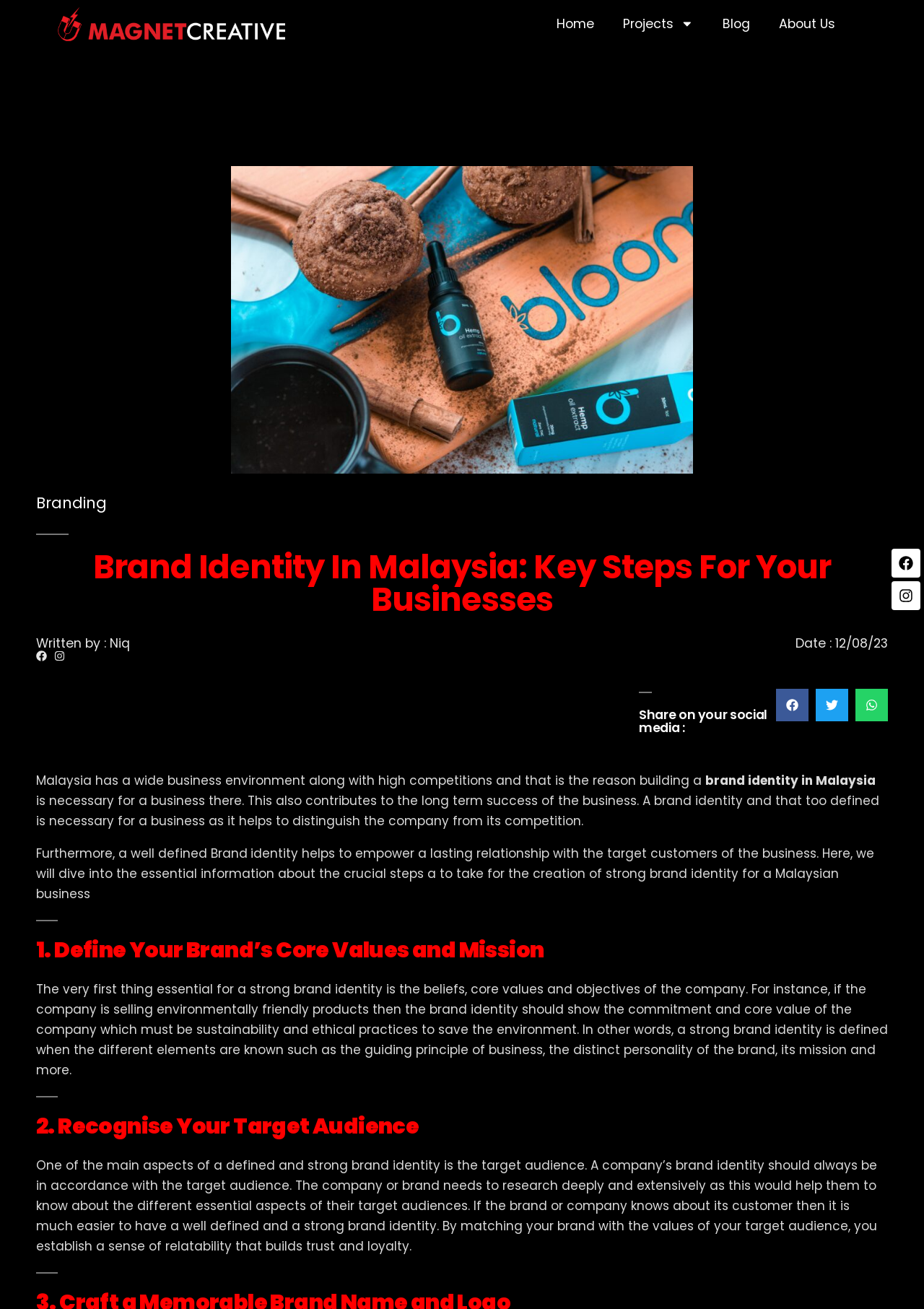Provide a one-word or short-phrase response to the question:
What is the purpose of defining a brand's core values and mission?

To empower a lasting relationship with target customers